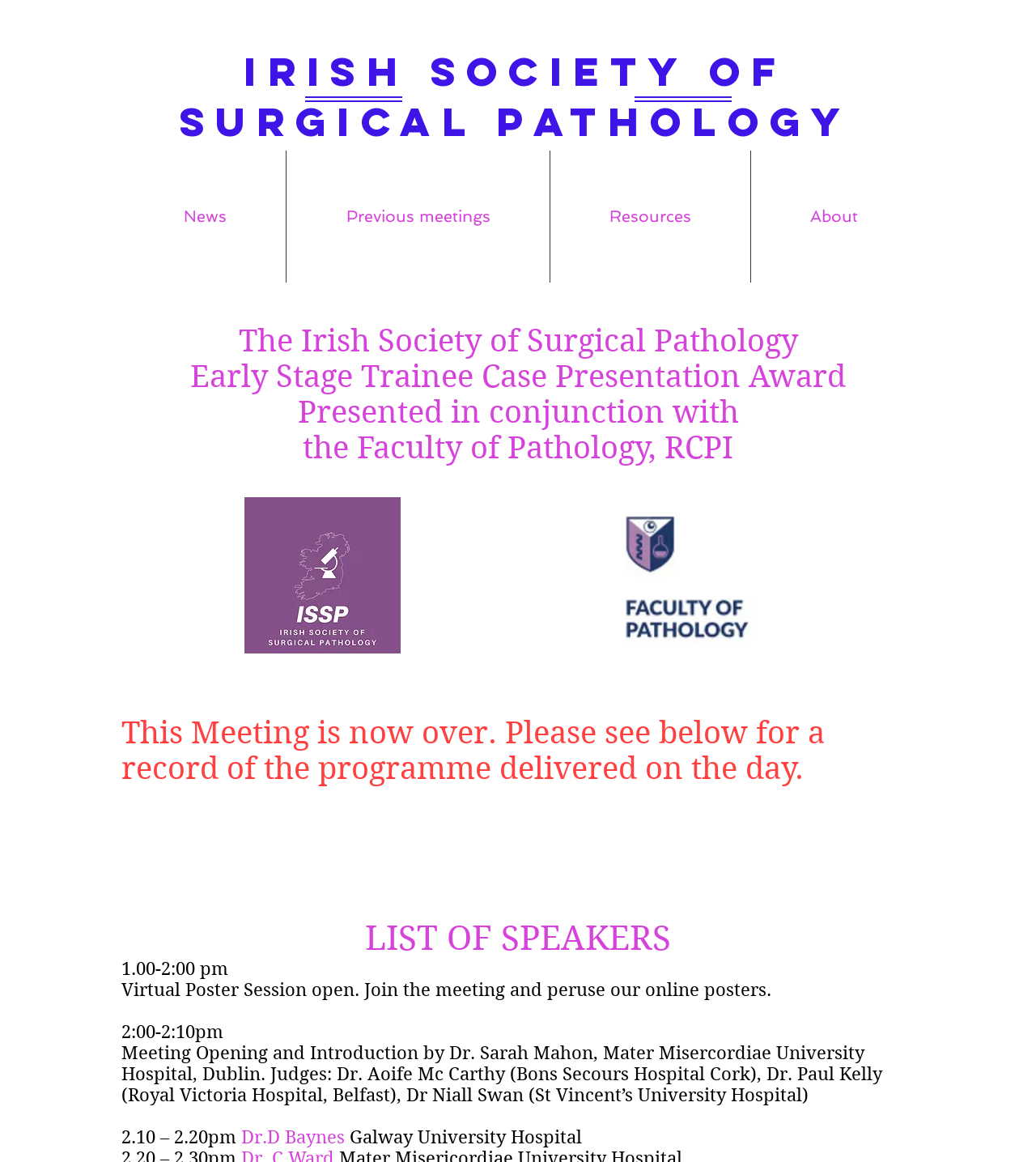Find the bounding box coordinates of the UI element according to this description: "Irish Society of Surgical Pathology".

[0.173, 0.04, 0.822, 0.126]